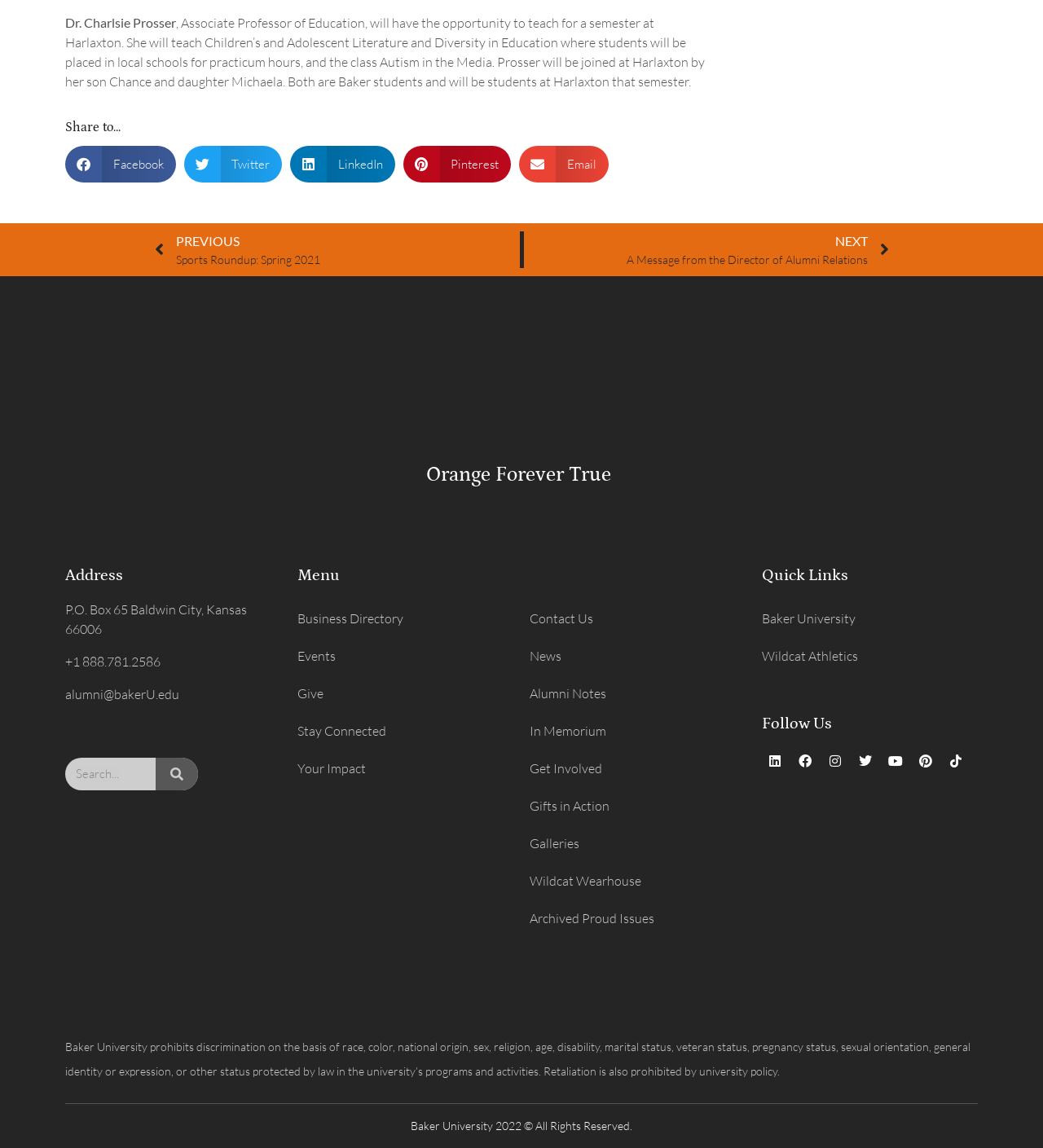What is the address of Baker University?
Based on the screenshot, provide a one-word or short-phrase response.

P.O. Box 65 Baldwin City, Kansas 66006